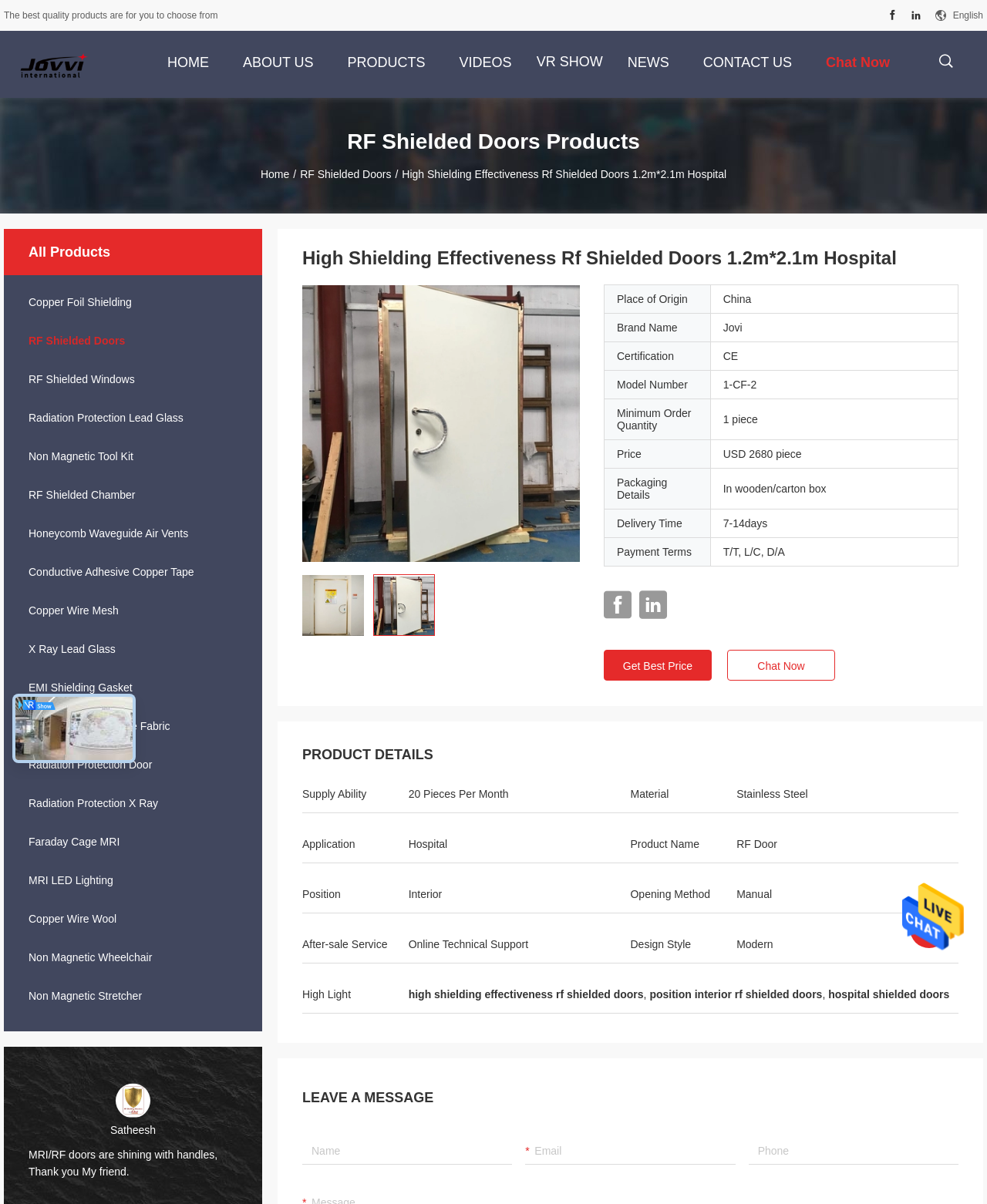Find and generate the main title of the webpage.

High Shielding Effectiveness Rf Shielded Doors 1.2m*2.1m Hospital